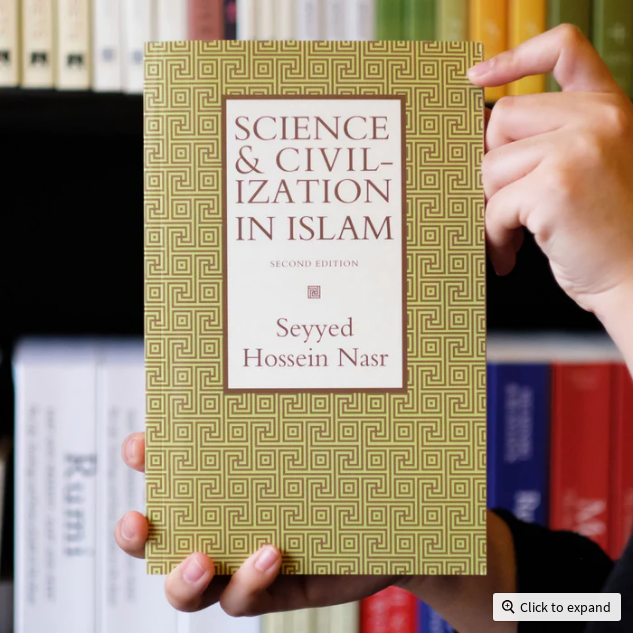Respond concisely with one word or phrase to the following query:
What is the object holding the book?

A hand